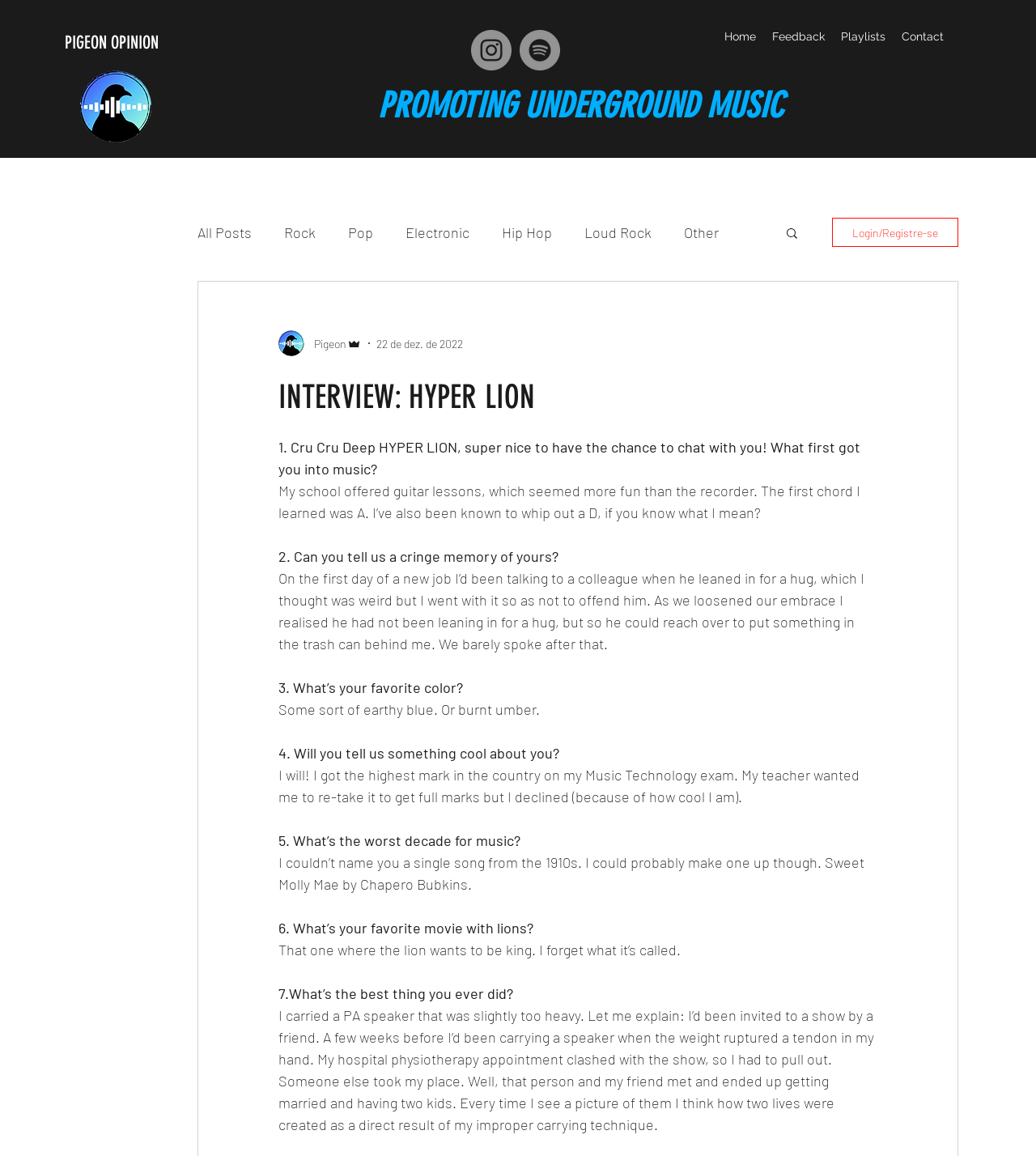Find the bounding box coordinates for the UI element whose description is: "California Catholic Conference". The coordinates should be four float numbers between 0 and 1, in the format [left, top, right, bottom].

None